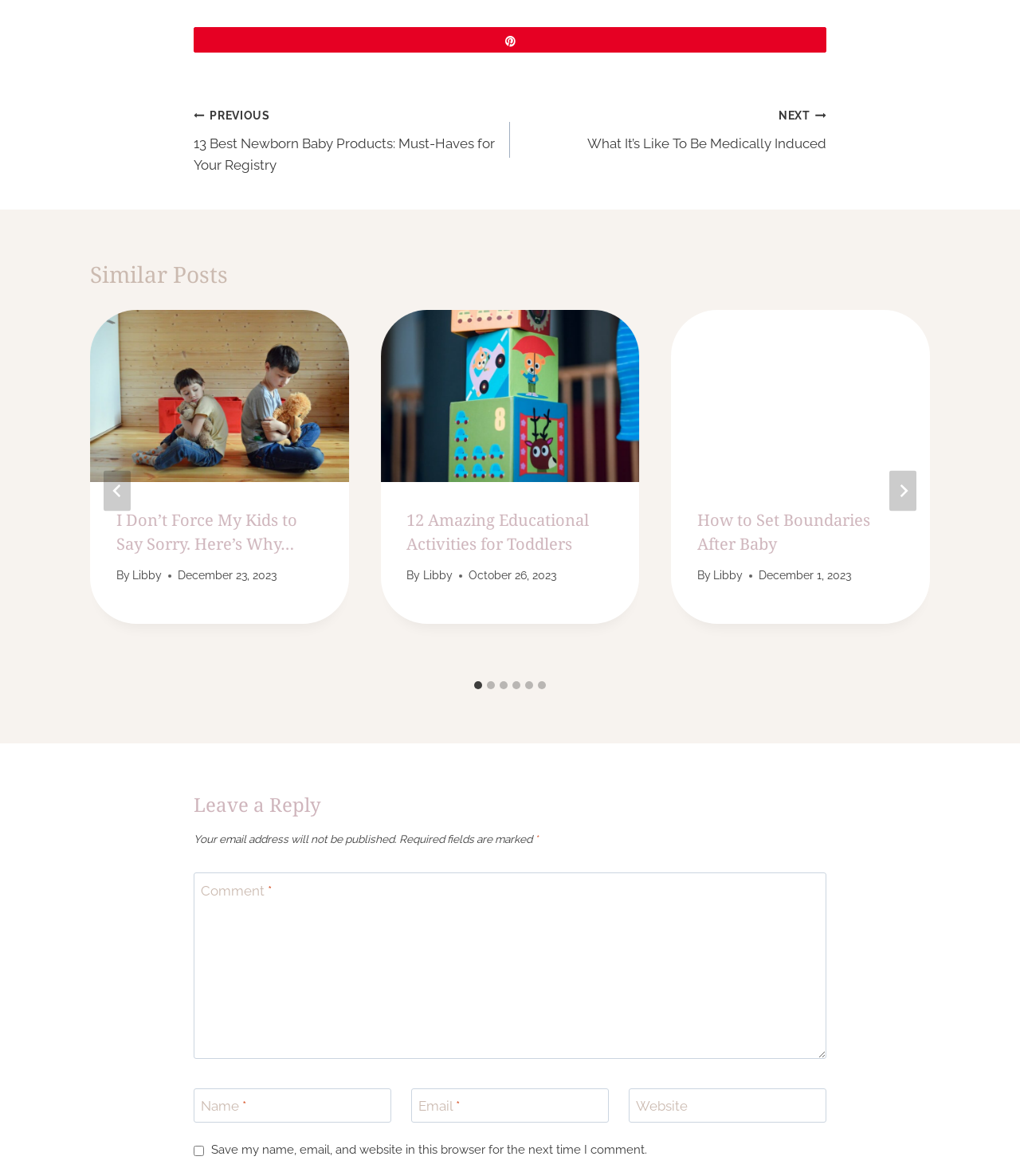Specify the bounding box coordinates of the area that needs to be clicked to achieve the following instruction: "Leave a comment".

[0.19, 0.742, 0.81, 0.9]